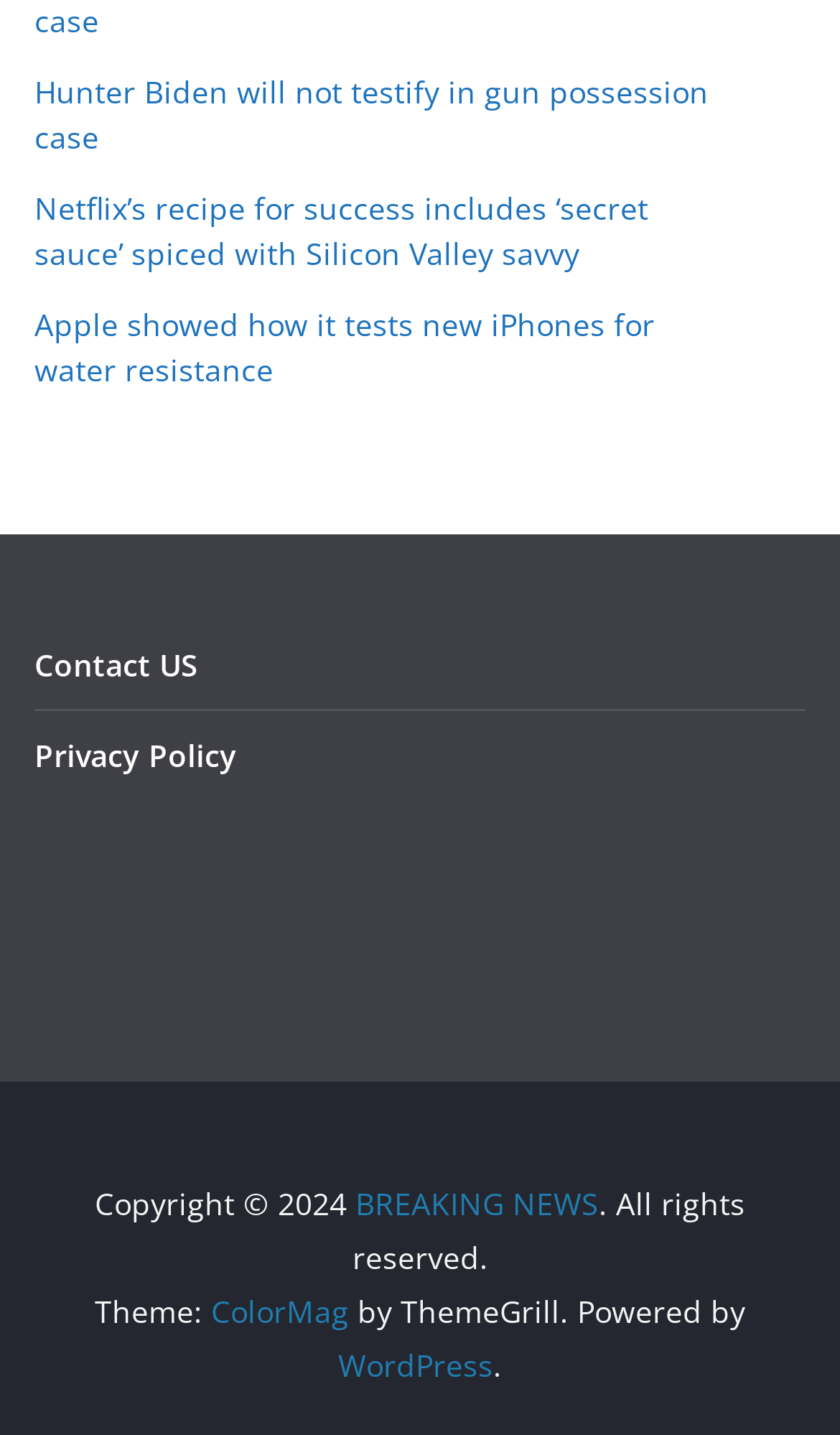Please find the bounding box for the following UI element description. Provide the coordinates in (top-left x, top-left y, bottom-right x, bottom-right y) format, with values between 0 and 1: Contact US

[0.041, 0.449, 0.236, 0.478]